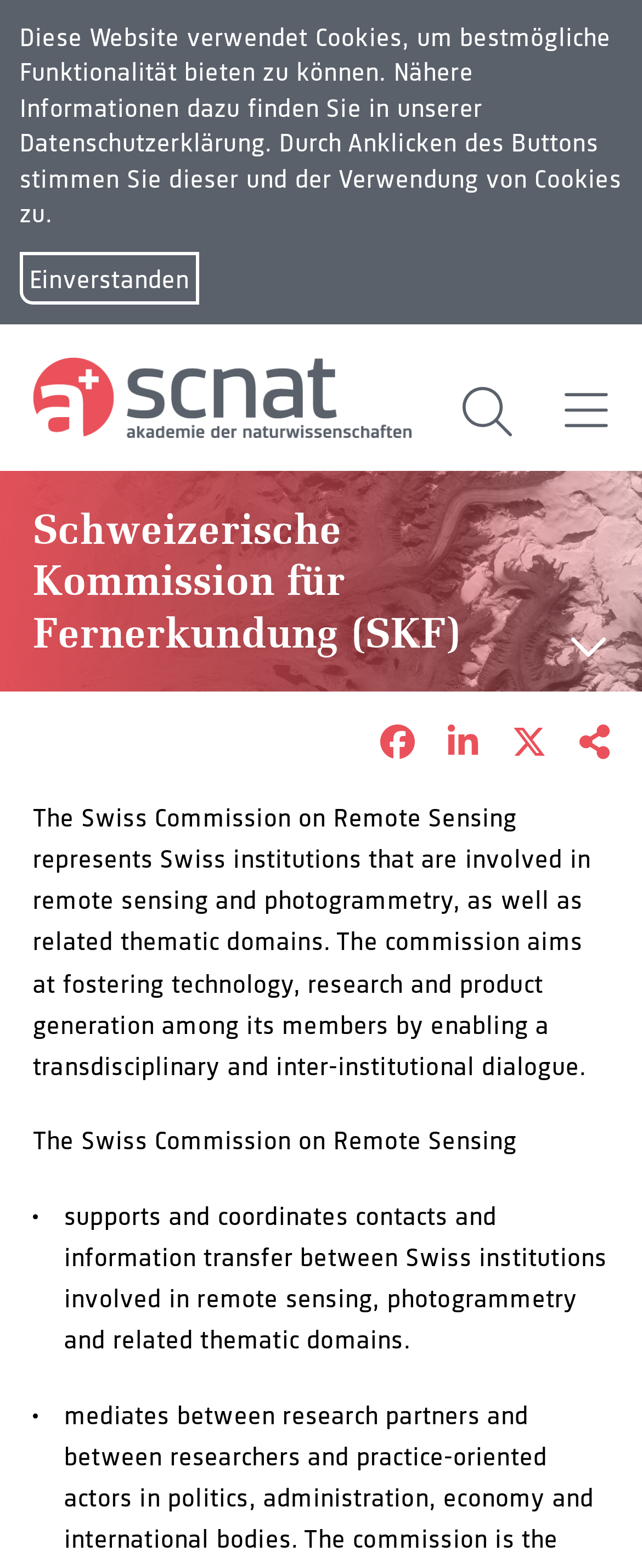Specify the bounding box coordinates of the area that needs to be clicked to achieve the following instruction: "Visit the commission's homepage".

[0.051, 0.33, 0.717, 0.416]